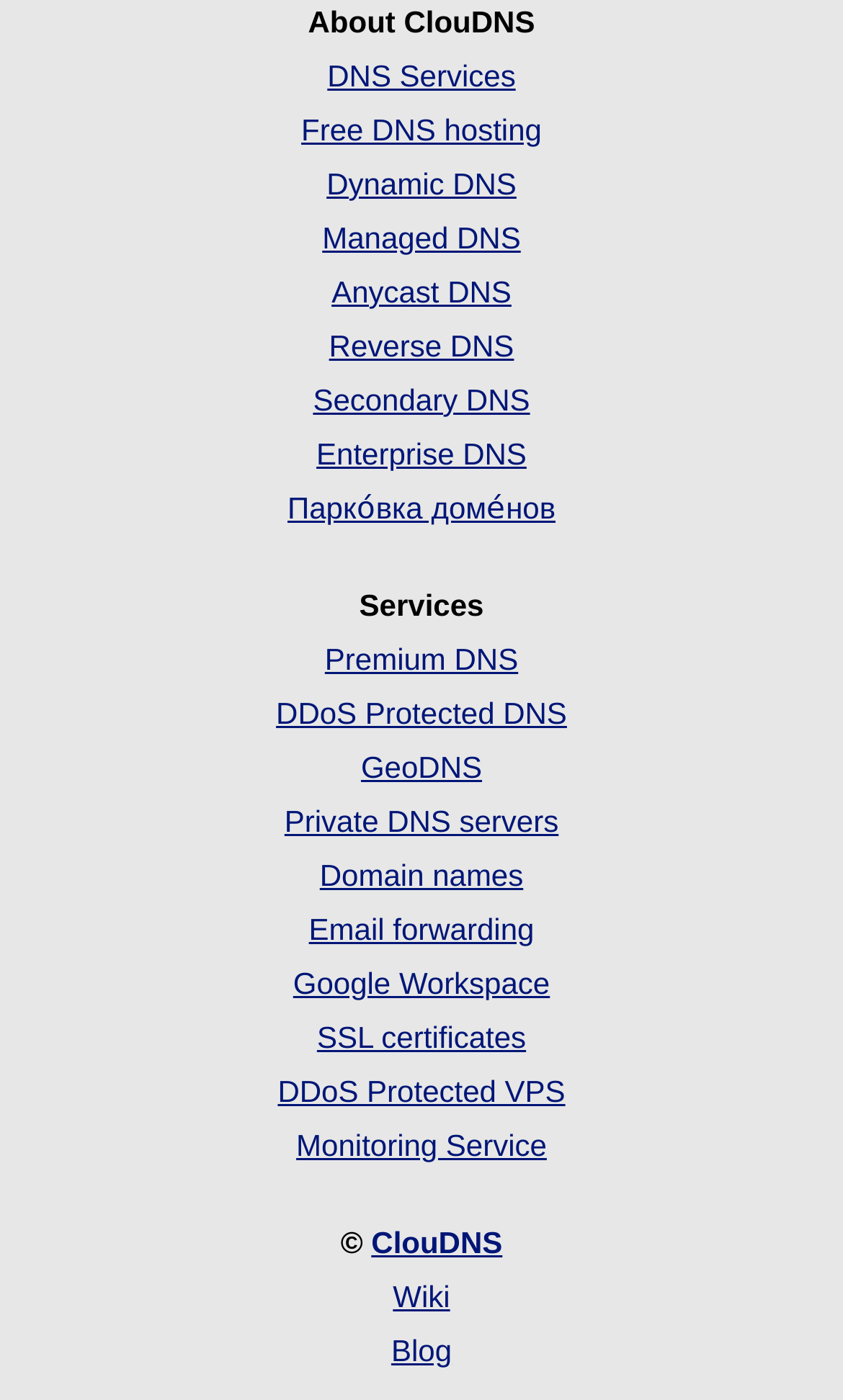How many links are there under the 'Services' section?
Carefully examine the image and provide a detailed answer to the question.

I counted the number of links under the 'Services' section, which are 'Premium DNS', 'DDoS Protected DNS', 'GeoDNS', 'Private DNS servers', 'Domain names', 'Email forwarding', 'Google Workspace', 'SSL certificates', 'DDoS Protected VPS', 'Monitoring Service', 'Wiki', 'Blog', and 'ClouDNS'. There are 13 links in total.